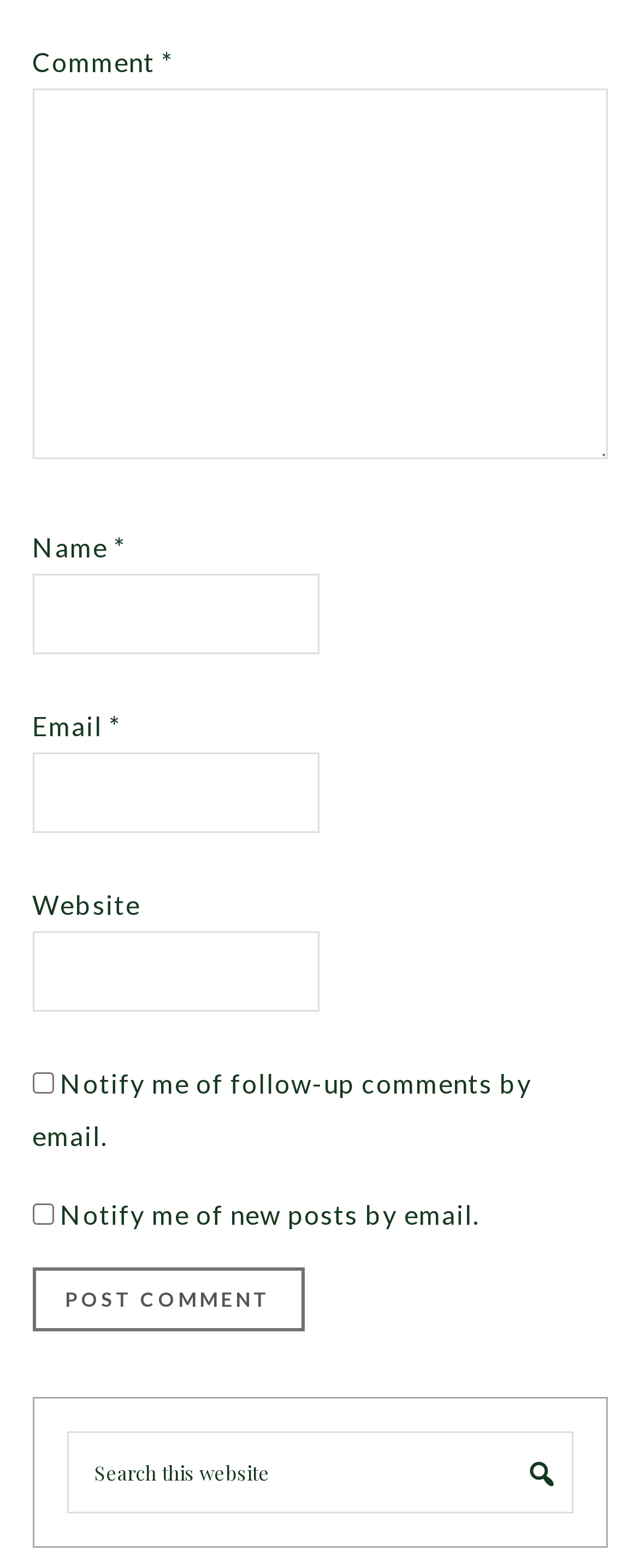Please identify the bounding box coordinates of the element's region that should be clicked to execute the following instruction: "Search this website". The bounding box coordinates must be four float numbers between 0 and 1, i.e., [left, top, right, bottom].

[0.104, 0.912, 0.896, 0.965]